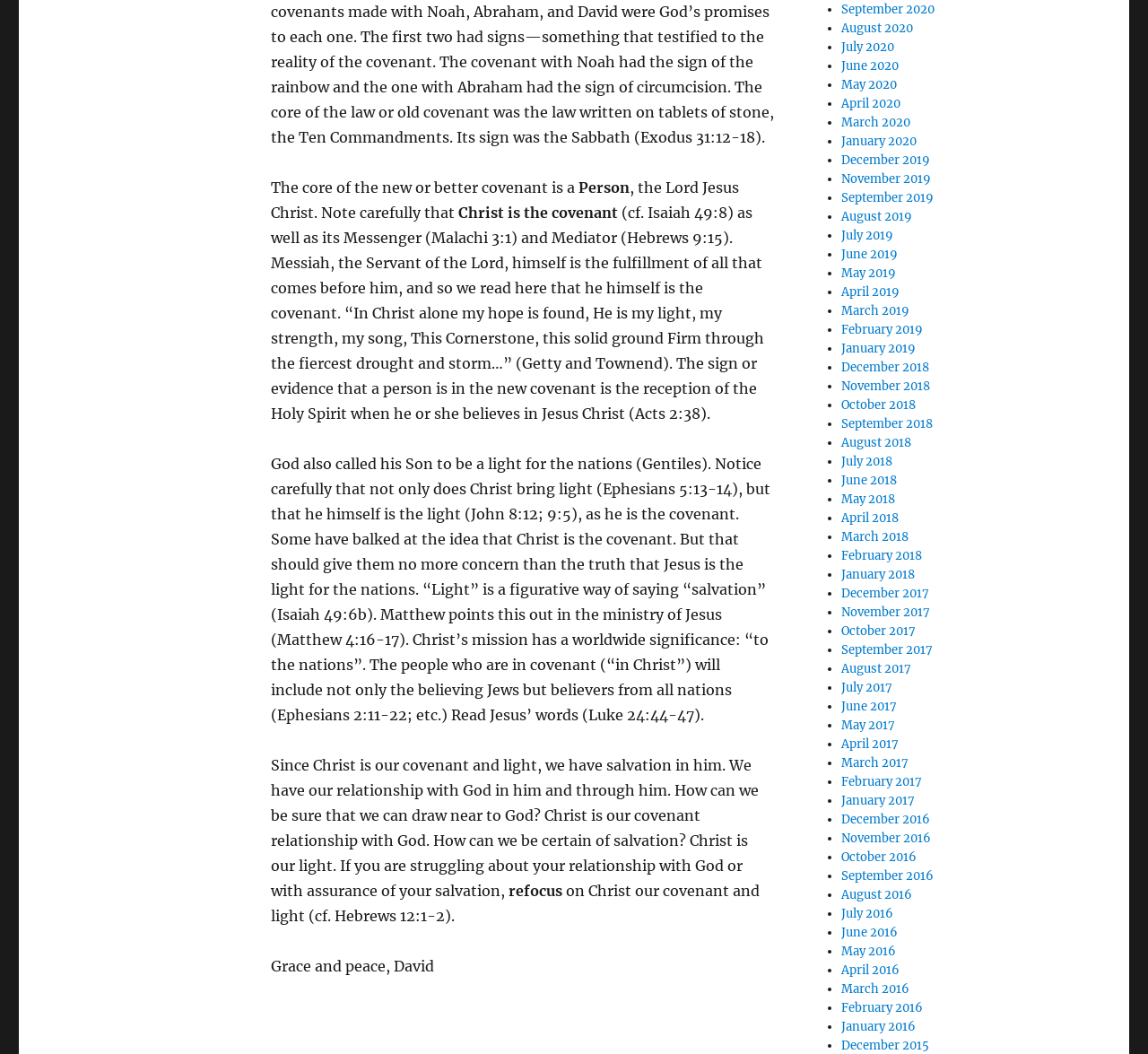Identify the bounding box coordinates of the specific part of the webpage to click to complete this instruction: "view July 2020".

[0.733, 0.037, 0.779, 0.052]